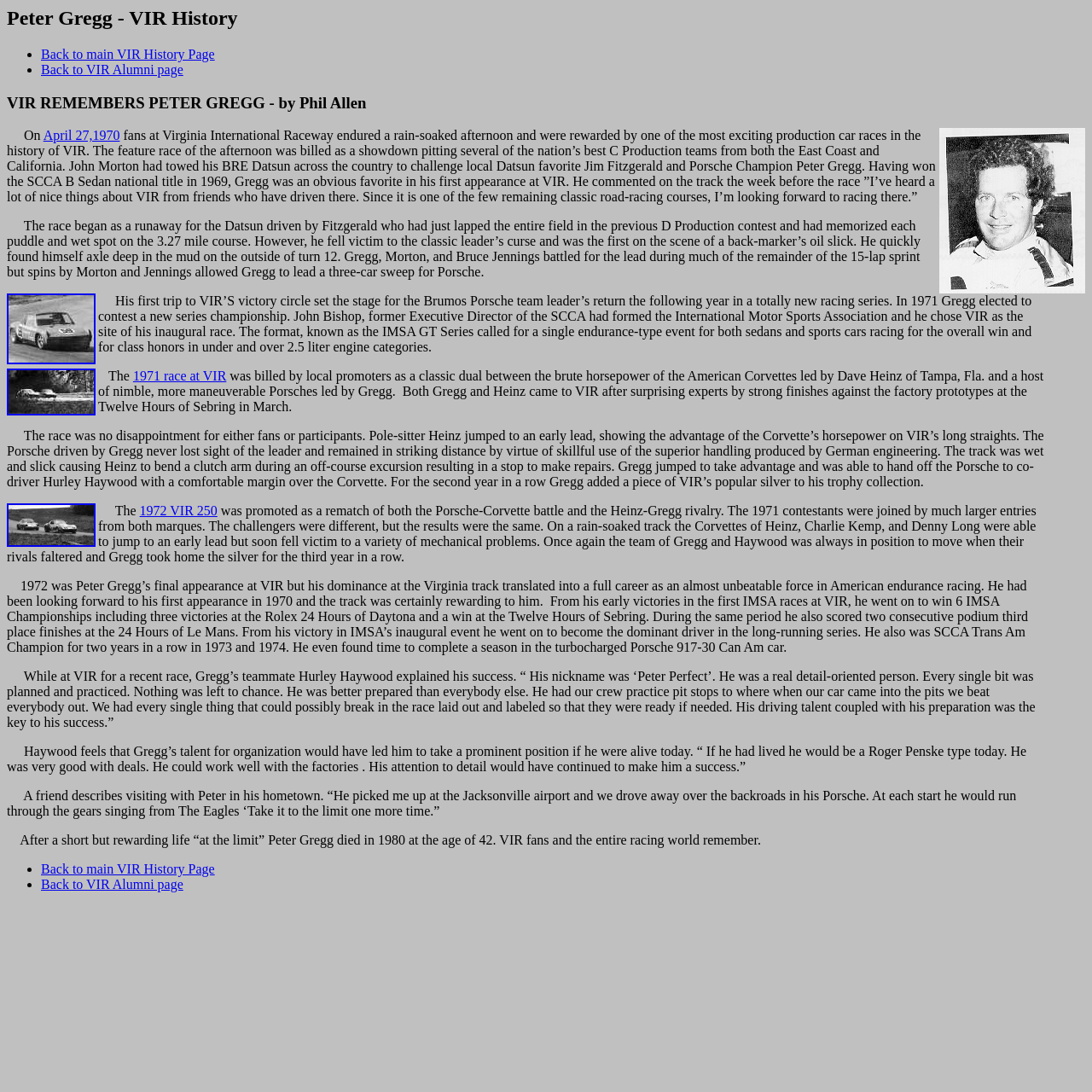What is the name of the racing series mentioned in the sentence 'In 1971 Gregg elected to contest a new series championship. John Bishop, former Executive Director of the SCCA had formed the International Motor Sports Association...'?
Please respond to the question with as much detail as possible.

The name of the racing series mentioned in the sentence is 'IMSA GT Series' which is indicated by the static text element with a bounding box coordinate of [0.09, 0.269, 0.945, 0.324].